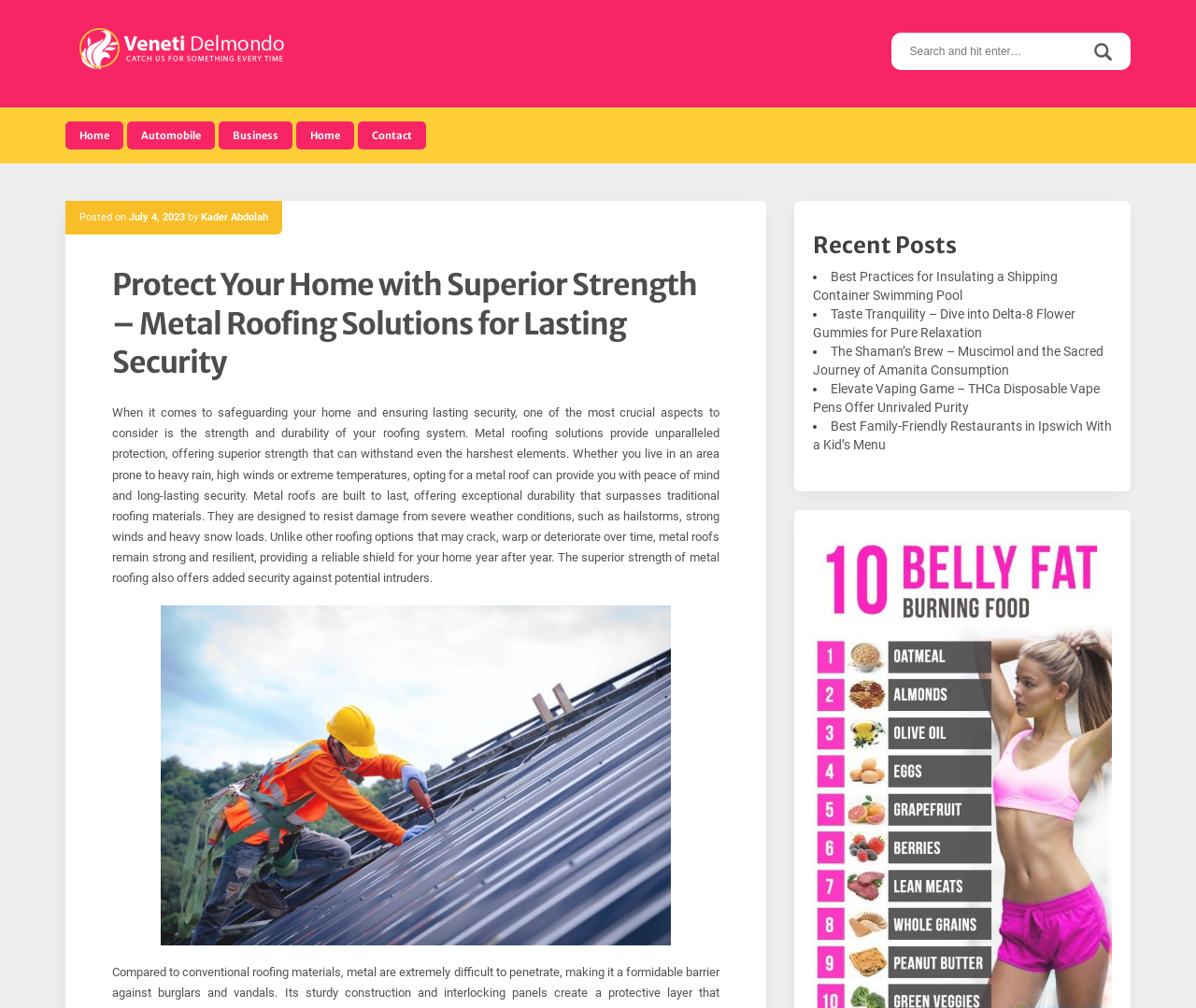Please determine and provide the text content of the webpage's heading.

Protect Your Home with Superior Strength – Metal Roofing Solutions for Lasting Security